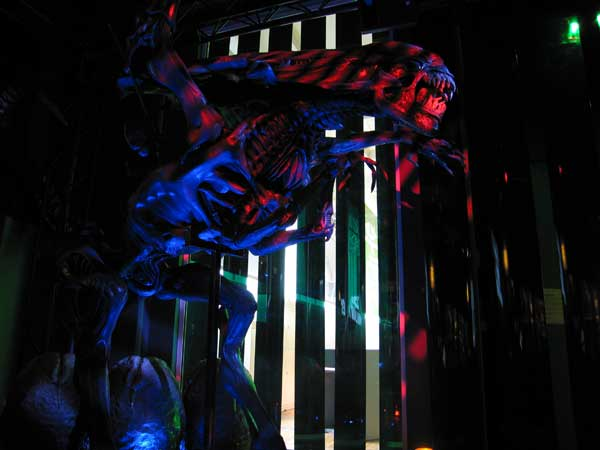What colors are used to accentuate the creature's features?
Based on the screenshot, provide a one-word or short-phrase response.

Vibrant blues and reds